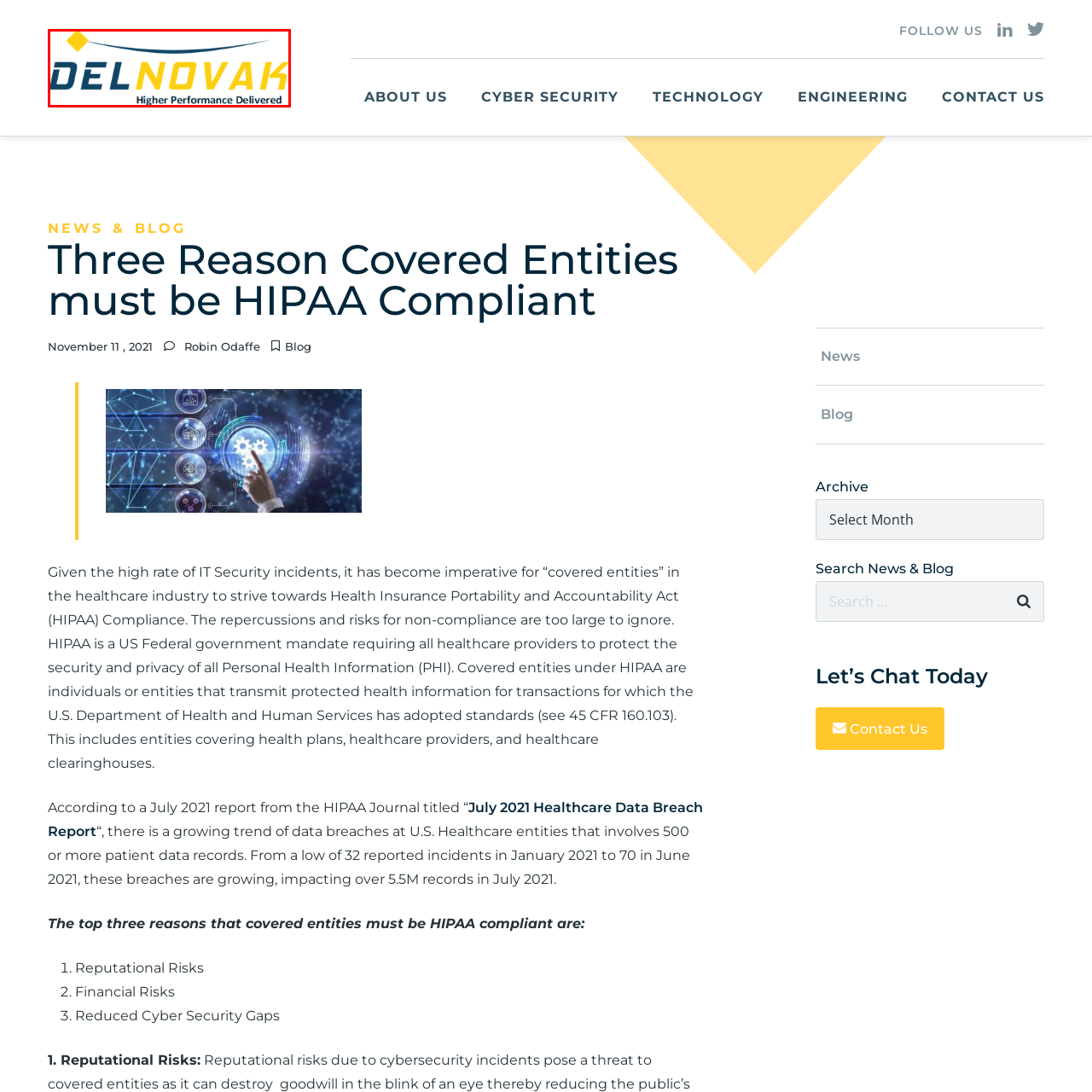What is the tagline of DELNOVAK? Inspect the image encased in the red bounding box and answer using only one word or a brief phrase.

Higher Performance Delivered